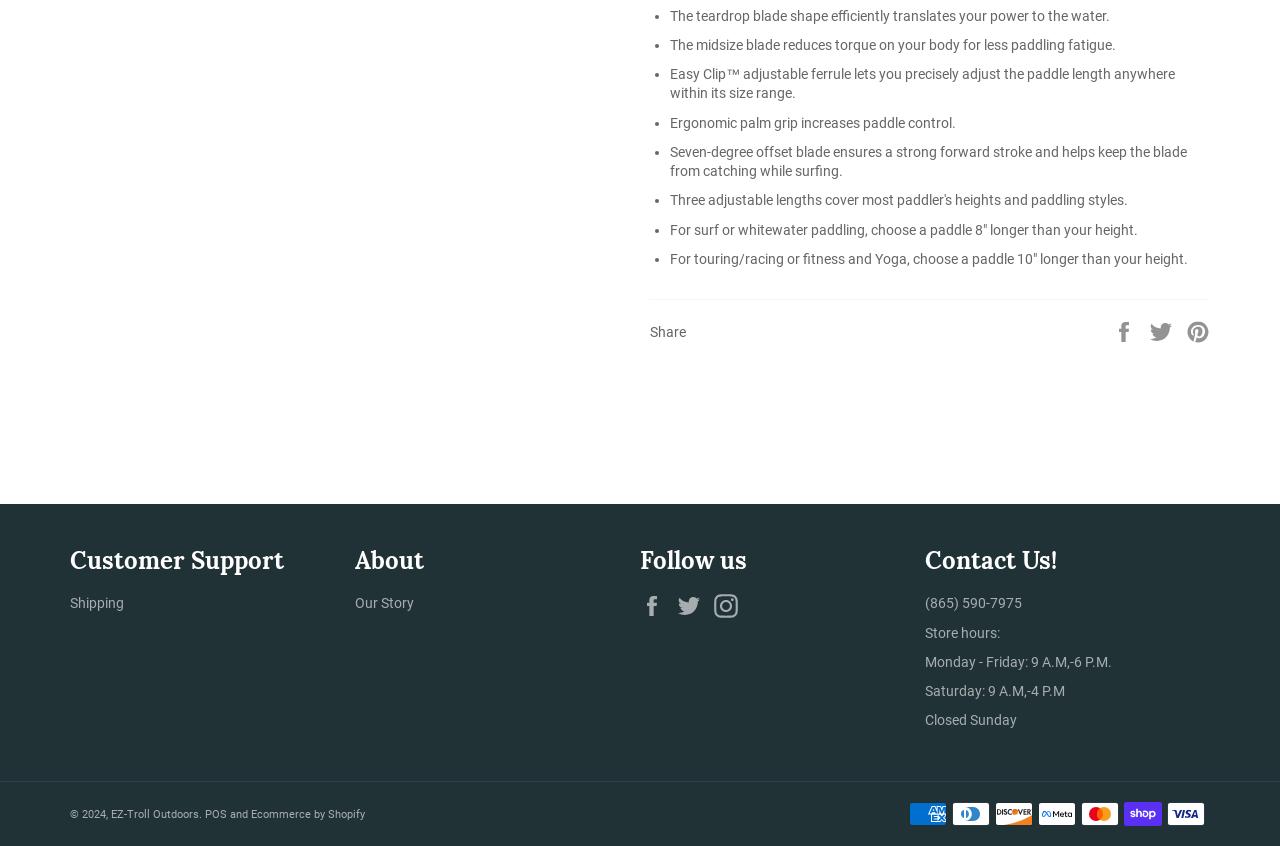Determine the bounding box coordinates (top-left x, top-left y, bottom-right x, bottom-right y) of the UI element described in the following text: Ecommerce by Shopify

[0.196, 0.955, 0.285, 0.97]